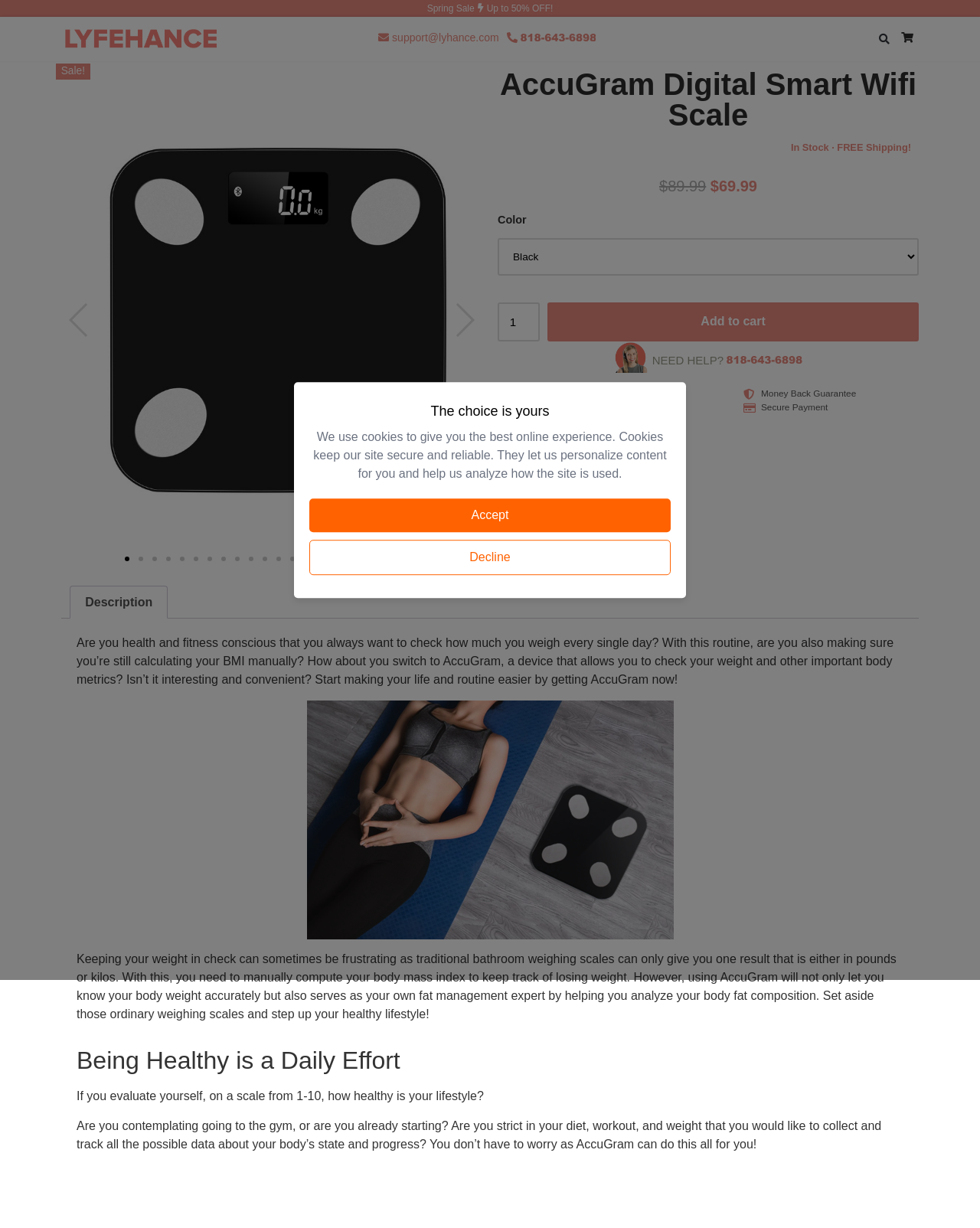From the webpage screenshot, predict the bounding box of the UI element that matches this description: "Decline".

[0.316, 0.439, 0.684, 0.468]